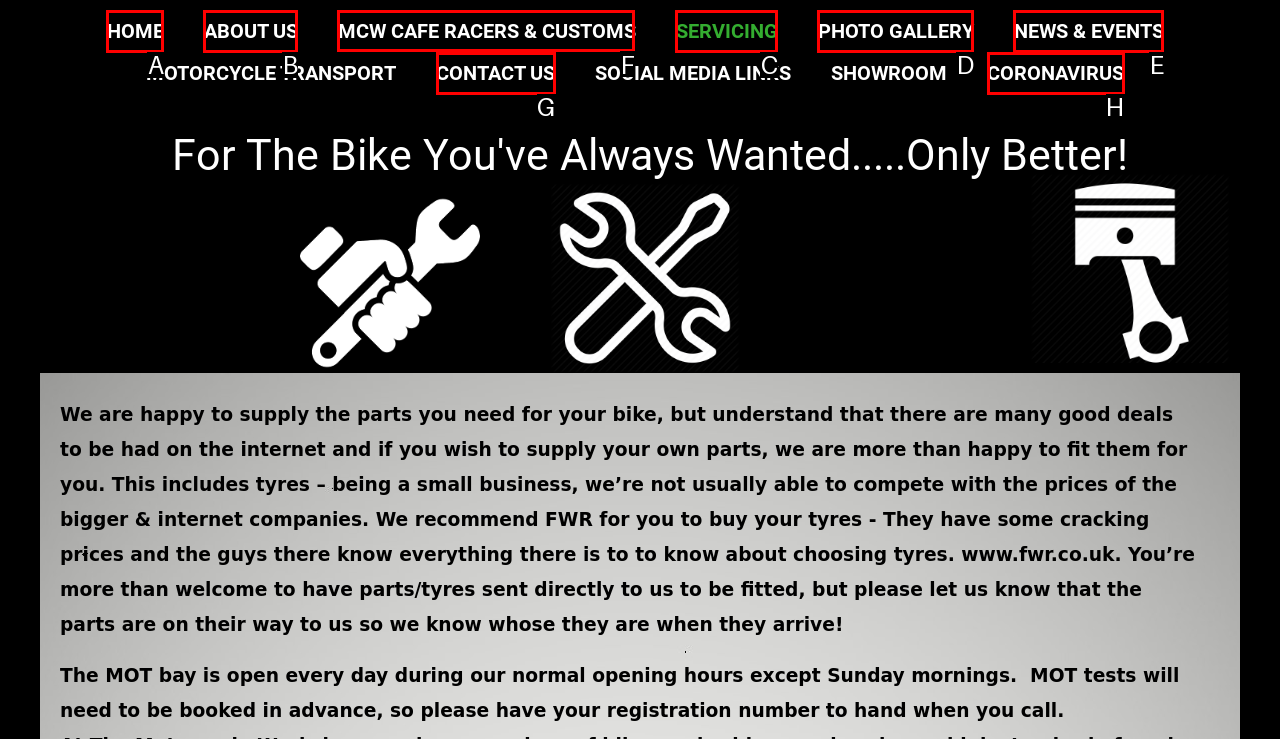Select the letter of the UI element that matches this task: learn about motorcycle cafe racers and customs
Provide the answer as the letter of the correct choice.

F